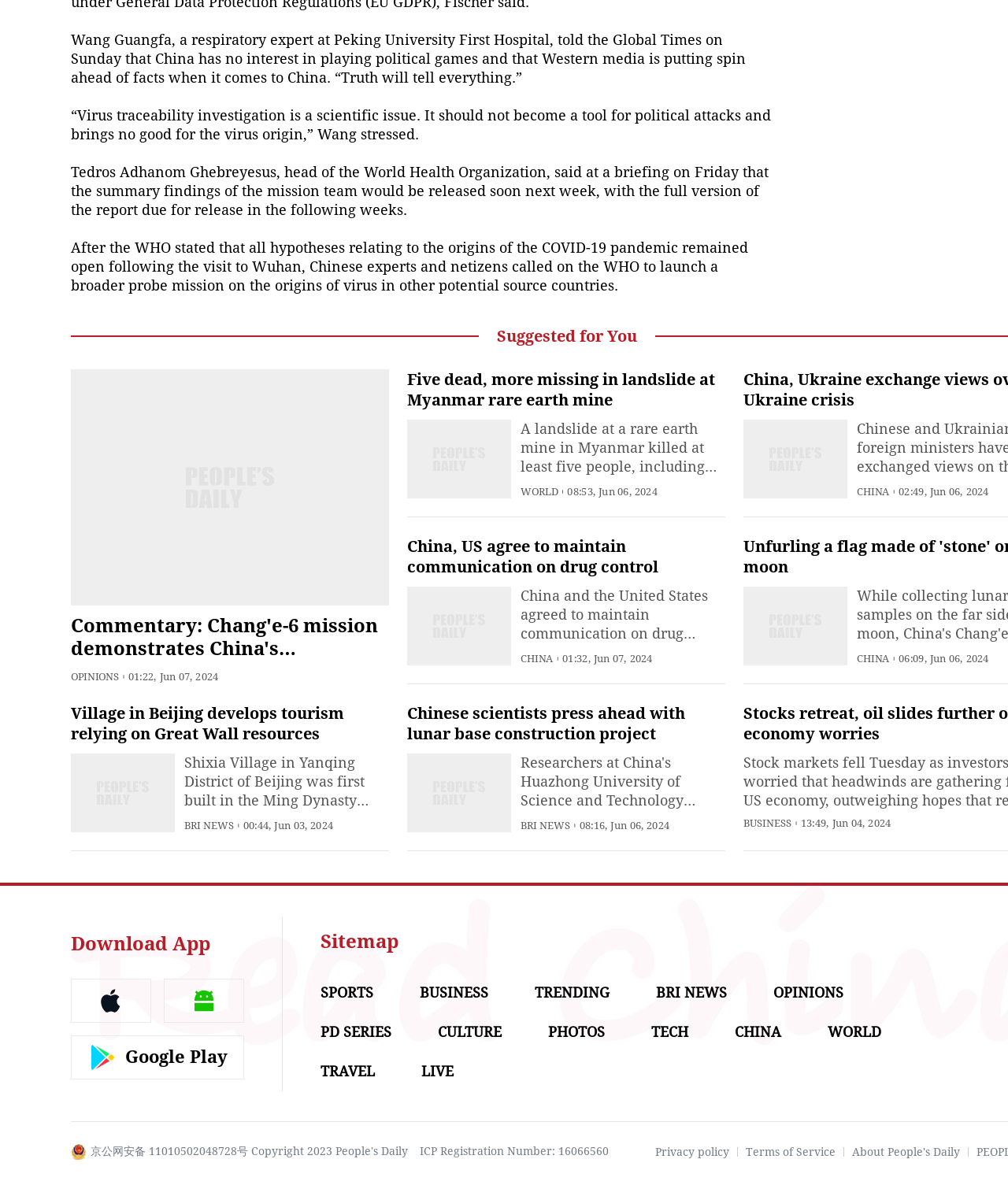Please determine the bounding box coordinates of the clickable area required to carry out the following instruction: "Learn more about the hotel's services". The coordinates must be four float numbers between 0 and 1, represented as [left, top, right, bottom].

None